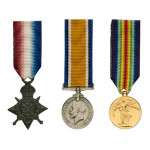What are the colors of the ribbon on the center medal?
Examine the image and provide an in-depth answer to the question.

According to the caption, the center medal is accompanied by a yellow and blue striped ribbon, which suggests that the ribbon has a combination of these two colors.